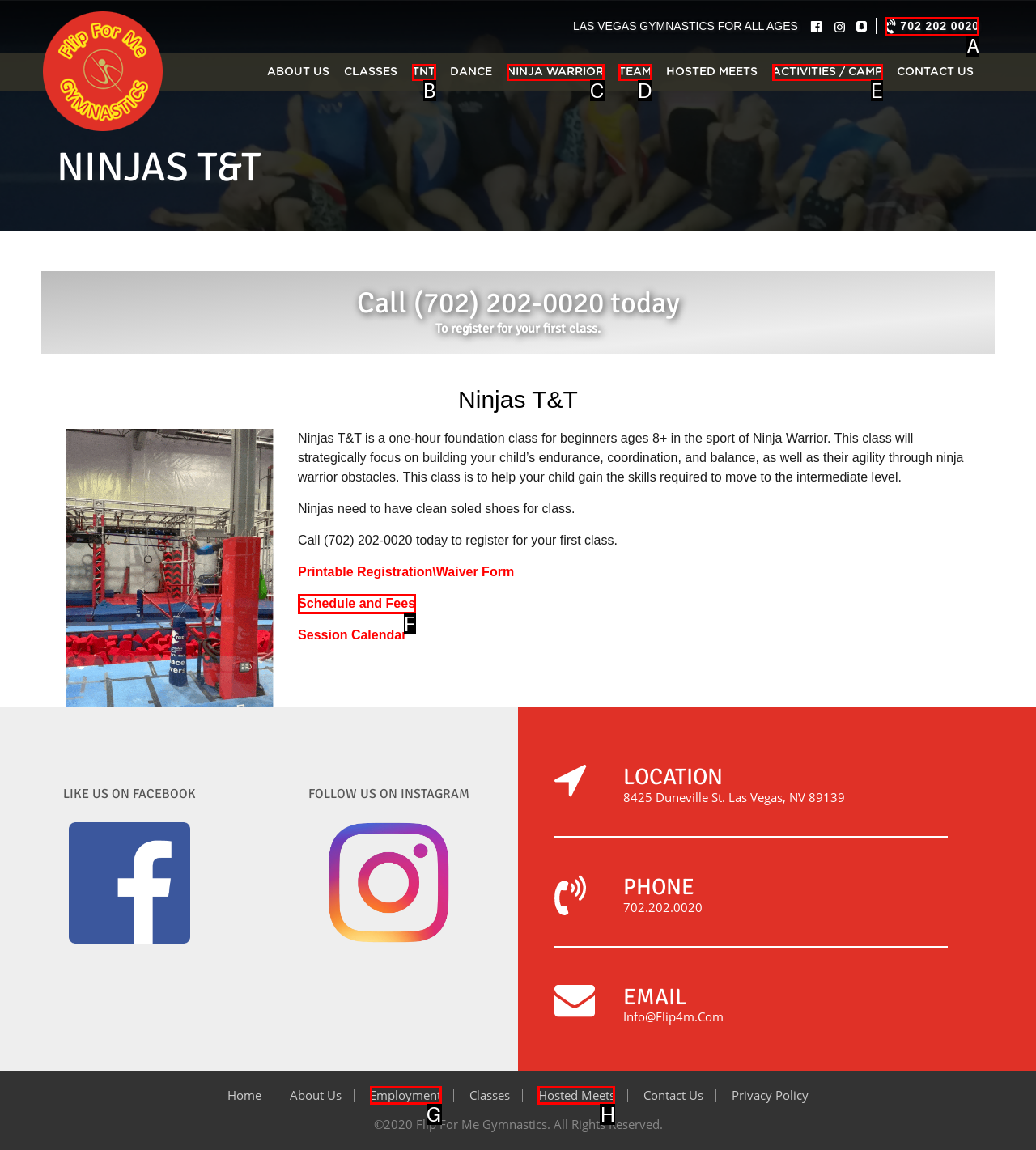Provide the letter of the HTML element that you need to click on to perform the task: Call the phone number.
Answer with the letter corresponding to the correct option.

A